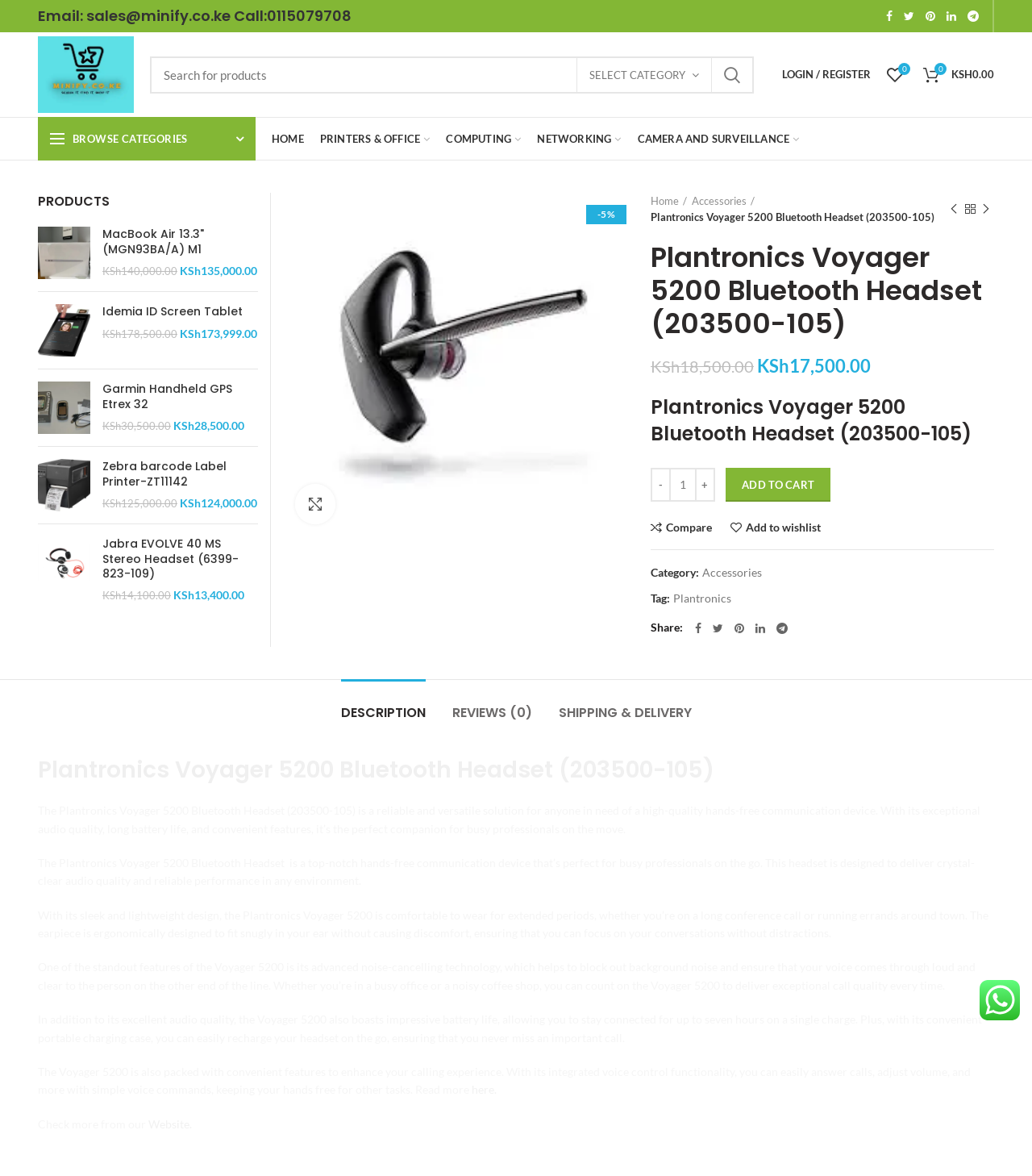Determine the bounding box coordinates of the clickable region to carry out the instruction: "Click to enlarge".

[0.286, 0.412, 0.325, 0.446]